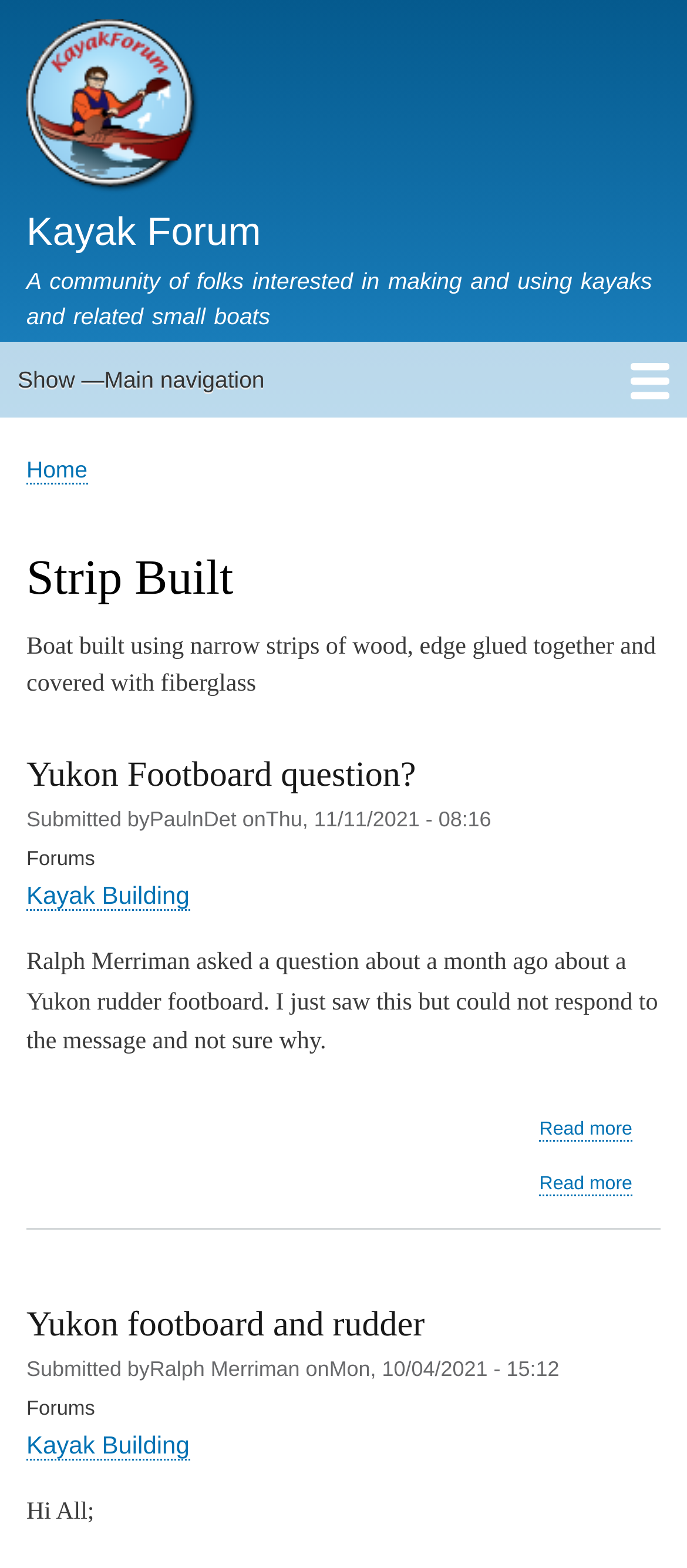Please locate the bounding box coordinates of the element that should be clicked to complete the given instruction: "View 'Kayak Building' forum".

[0.038, 0.562, 0.276, 0.581]